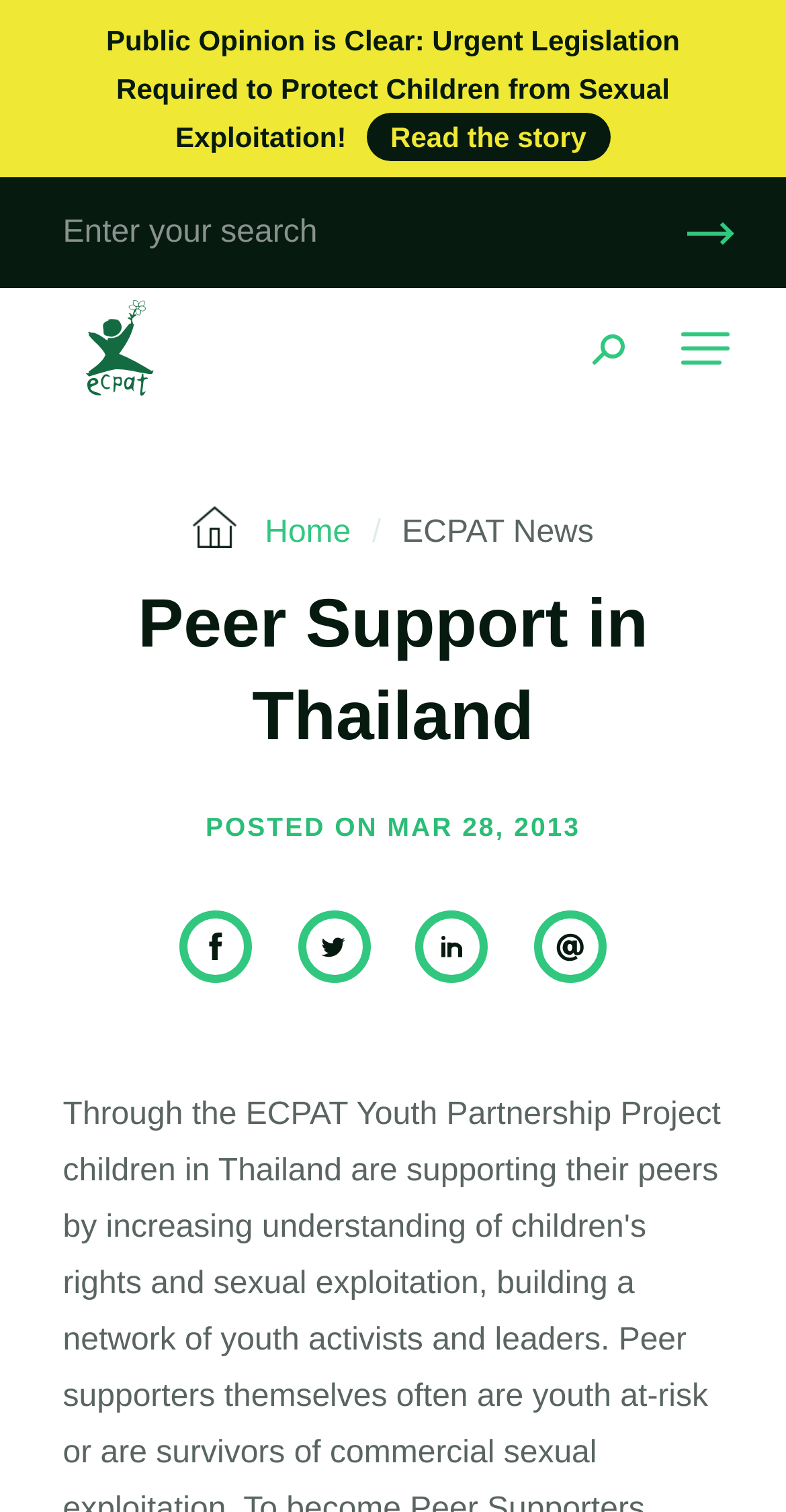How many social media links are there?
Kindly offer a comprehensive and detailed response to the question.

I counted the number of social media links by looking at the links with no text, which are typically used for social media. There are four such links located below the news article.